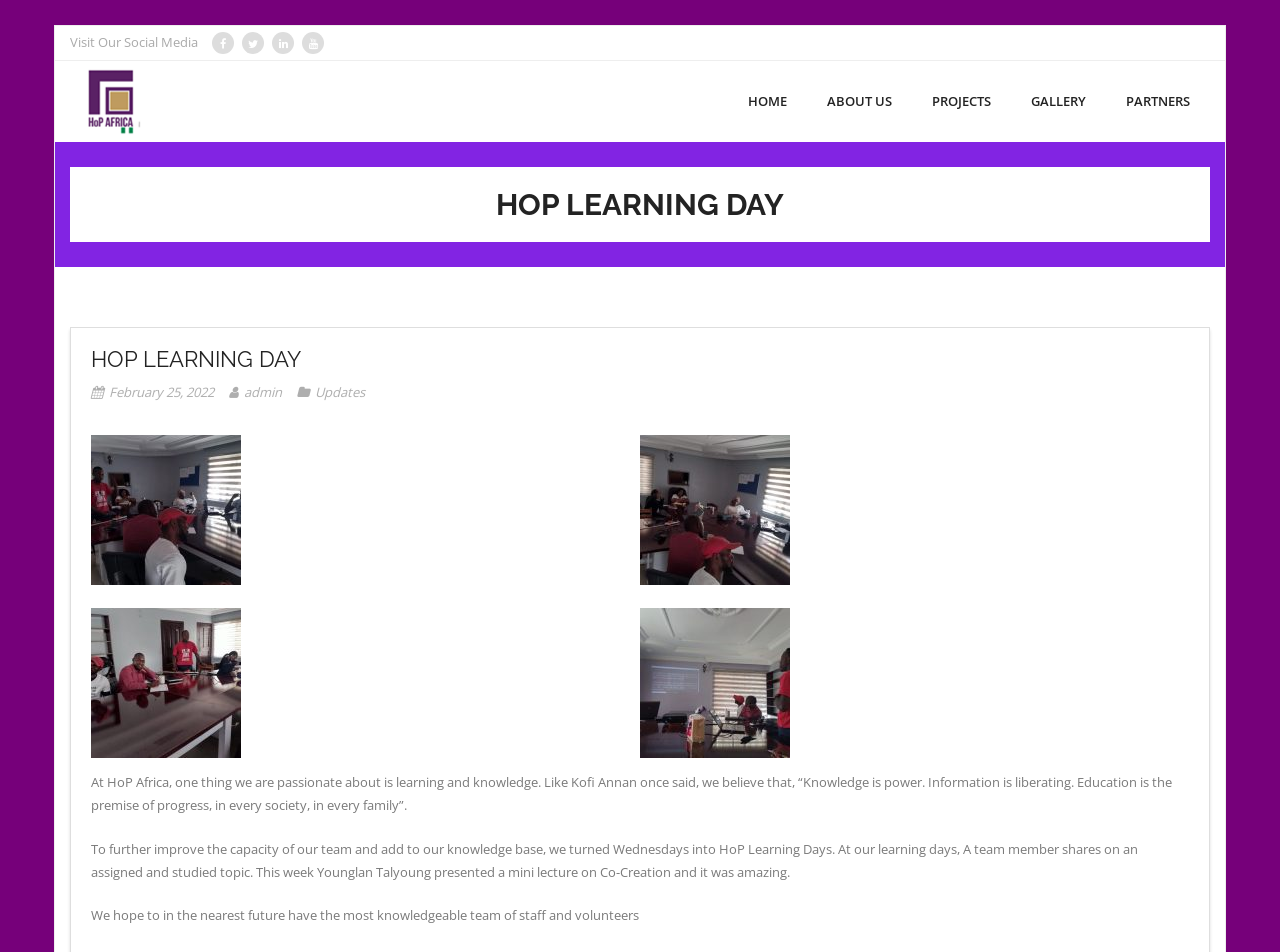Please locate the bounding box coordinates of the region I need to click to follow this instruction: "Check updates on February 25, 2022".

[0.085, 0.403, 0.167, 0.422]